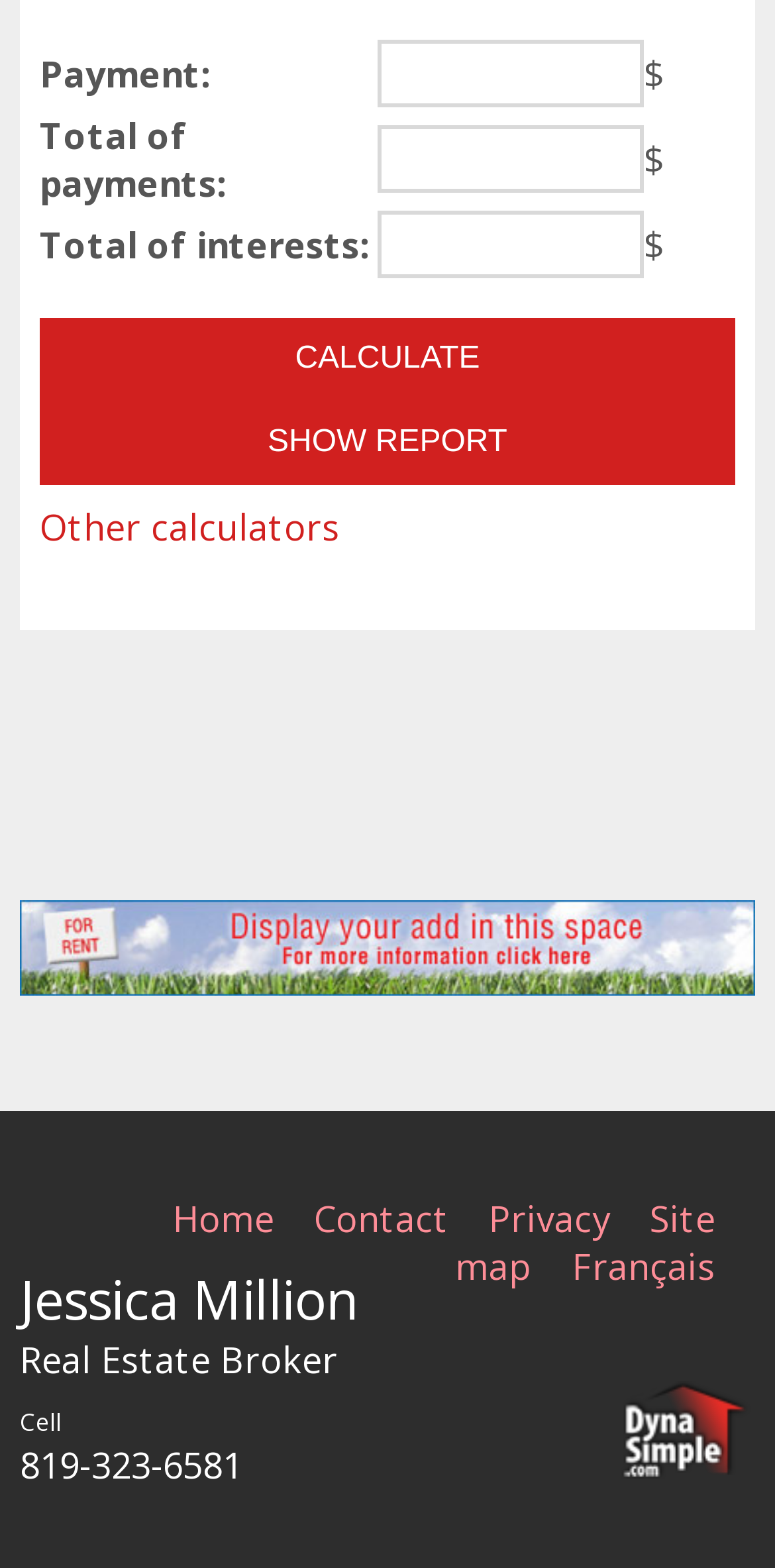Find the bounding box coordinates of the area to click in order to follow the instruction: "Click Show report".

[0.051, 0.257, 0.949, 0.31]